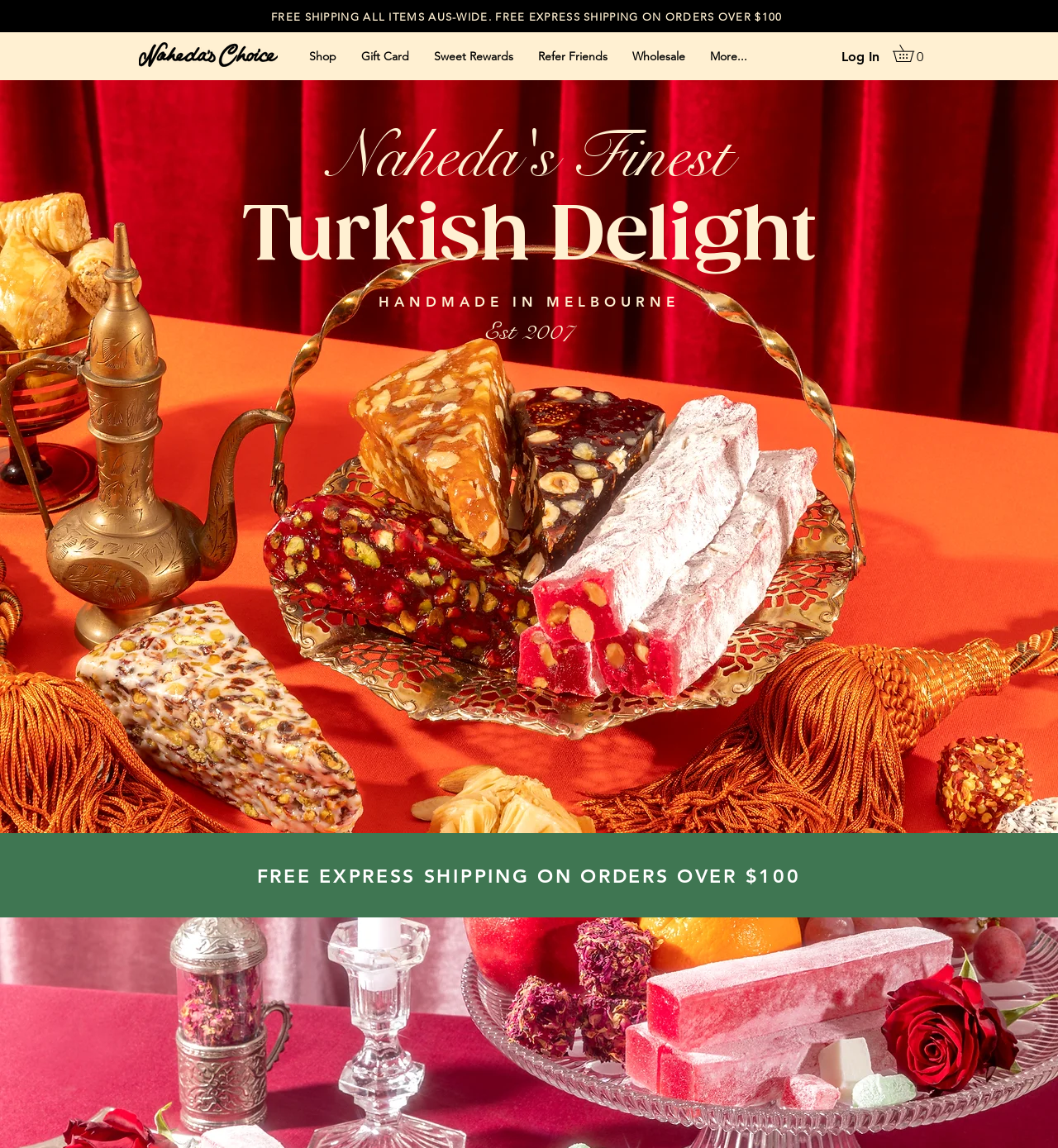Generate a detailed explanation of the webpage's features and information.

The webpage is an e-commerce site for Naheda's Choice, a Melbourne-based creator of sweet and savory delicacies. At the top of the page, there is a logo on the left, with a navigation menu to the right, featuring links to "Shop", "Gift Card", "Sweet Rewards", "Refer Friends", "Wholesale", and "More...". Next to the navigation menu, there are buttons for "Log In" and "Cart with 0 items".

Below the top section, there is a large image taking up the full width of the page, showcasing a product. Above the image, there is a heading that reads "Naheda's Finest Turkish Delight". To the left of the image, there are three lines of text: "HANDMADE", "IN MELBOURNE", and "Est 2007", indicating that the products are handmade in Melbourne since 2007.

At the very top of the page, there is a promotional message that reads "FREE SHIPPING ALL ITEMS AUS-WIDE. FREE EXPRESS SHIPPING ON ORDERS OVER $100". This message is repeated at the bottom of the page. On the bottom right corner, there is a Wix Chat iframe.

Overall, the webpage is focused on showcasing Naheda's Choice products, with a clear call-to-action to shop and explore the site.